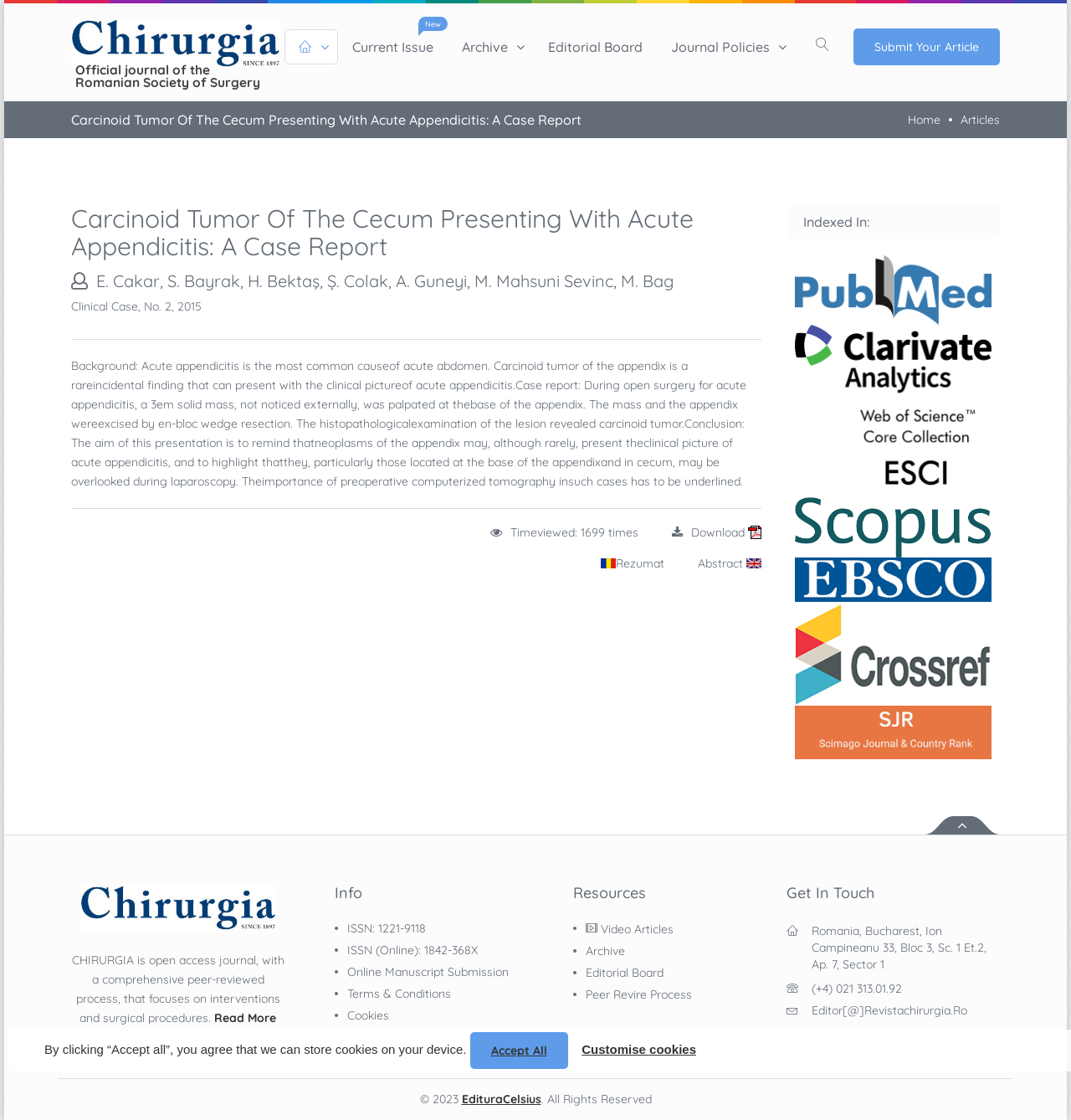Summarize the webpage with intricate details.

The webpage is the Romanian Journal of Surgery, an official journal of the Romanian Society of Surgery. At the top, there is a logo of "Revista Chirurgia" with a link to it. Below the logo, there is a heading that reads "Carcinoid Tumor of the Cecum Presenting with Acute Appendicitis: A Case Report". 

On the top-right side, there are several links, including "New", "Current Issue", "Archive", "Editorial Board", and "Journal Policies". Below these links, there is a link to "Submit Your Article" and a heading that reads "Home" and "Articles". 

The main content of the webpage is a case report about a carcinoid tumor of the cecum presenting with acute appendicitis. The report includes a background, a case report, and a conclusion. There are also links to view the article, download it, and read the abstract or rezumat. 

On the right side of the webpage, there is a section that lists the number of times the article has been viewed. Below this section, there is a list of indexed journals. 

At the bottom of the webpage, there are several sections, including "Info", "Resources", and "Get In Touch". The "Info" section includes links to the journal's ISSN, online manuscript submission, terms and conditions, cookies, and more. The "Resources" section includes links to video articles, archives, editorial board, and peer review process. The "Get In Touch" section includes the journal's address, phone number, and email. 

Finally, at the very bottom of the webpage, there is a copyright notice that reads "© 2023 EdituraCelsius. All Rights Reserved".